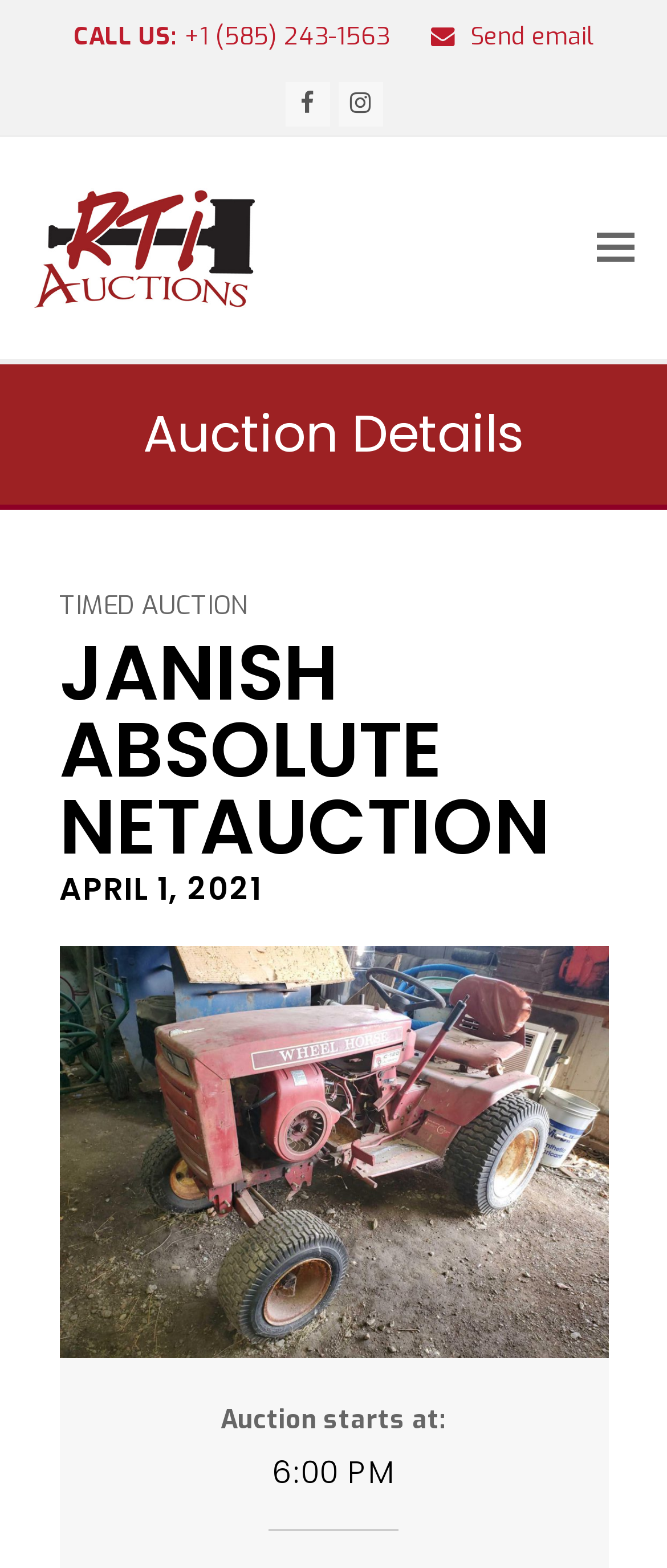What is the phone number to call? Analyze the screenshot and reply with just one word or a short phrase.

+1 (585) 243-1563